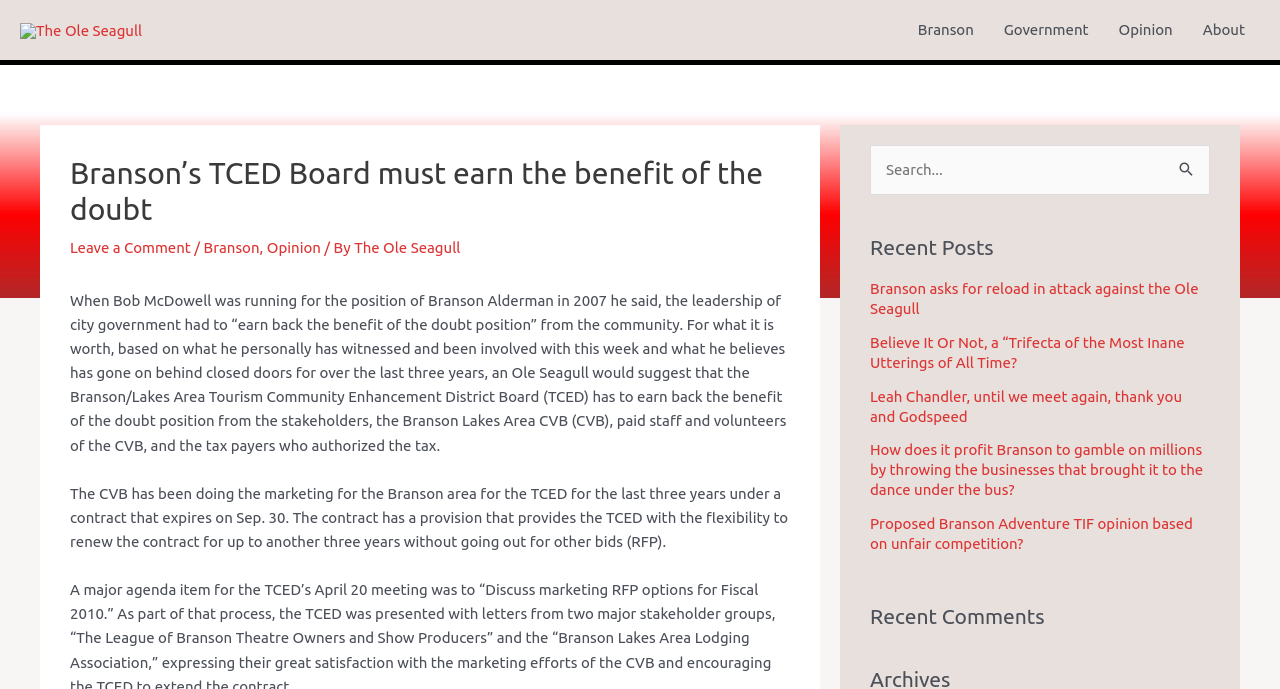Please locate and generate the primary heading on this webpage.

Branson’s TCED Board must earn the benefit of the doubt